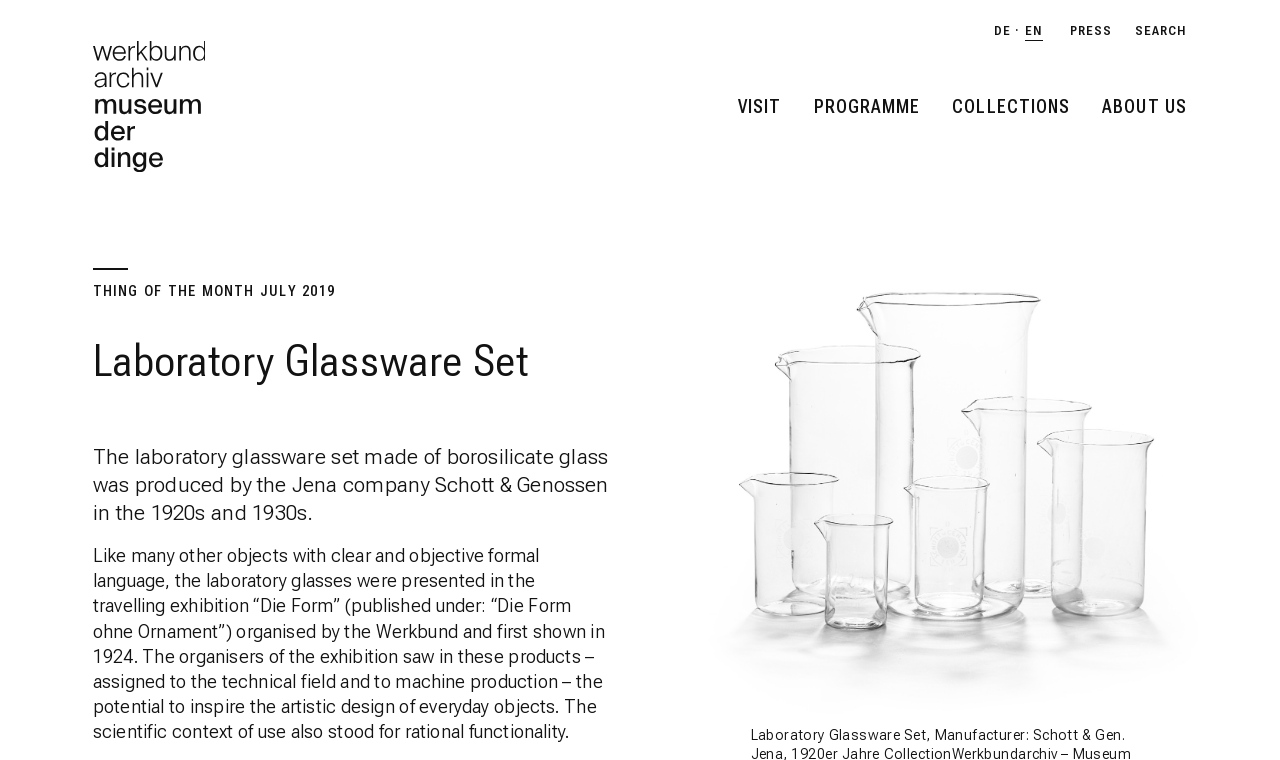Based on the visual content of the image, answer the question thoroughly: What is the name of the museum associated with this webpage?

I found the answer by looking at the title of the webpage, which is 'Laboratory Glassware Set - July 2019 - Werkbundarchiv – Museum der Dinge'.